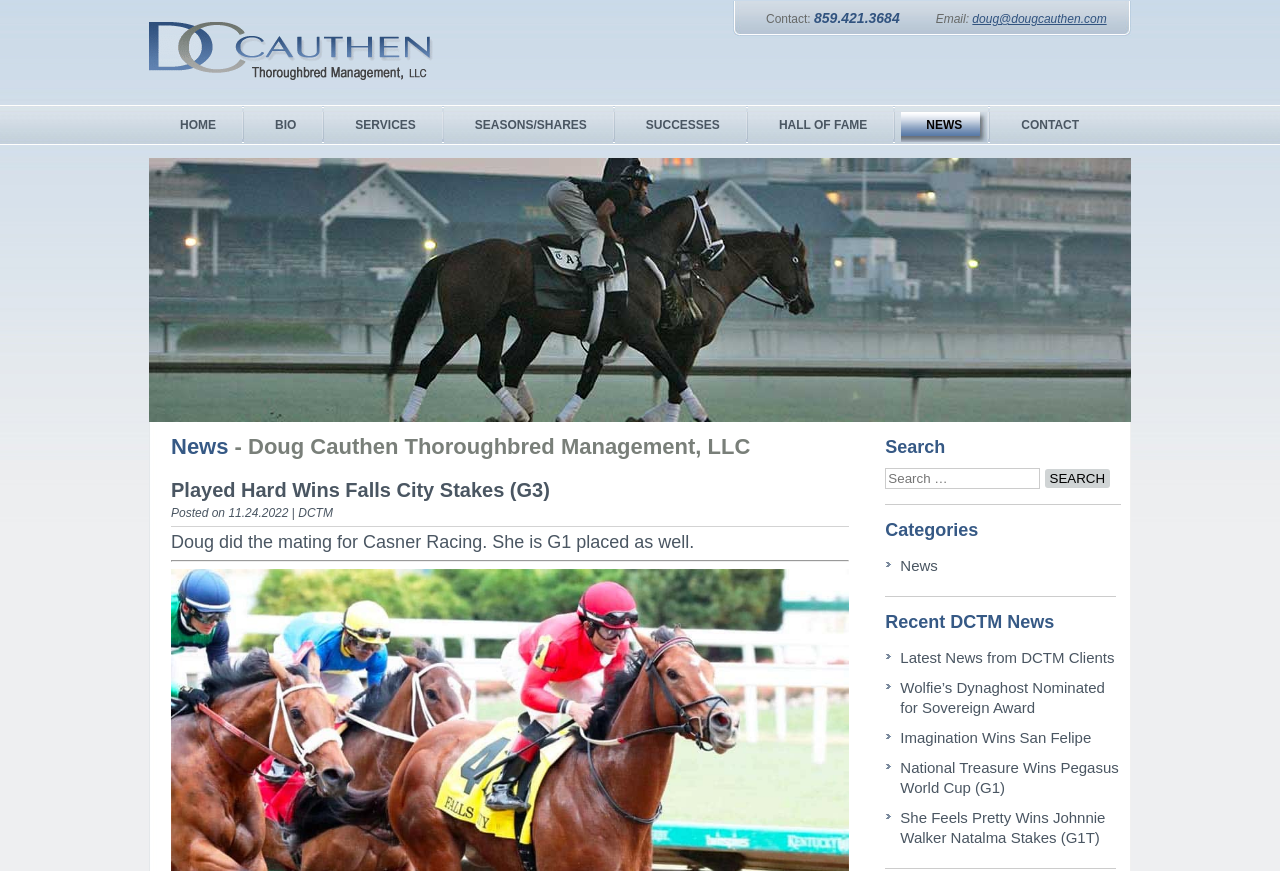Please find and generate the text of the main header of the webpage.

News - Doug Cauthen Thoroughbred Management, LLC